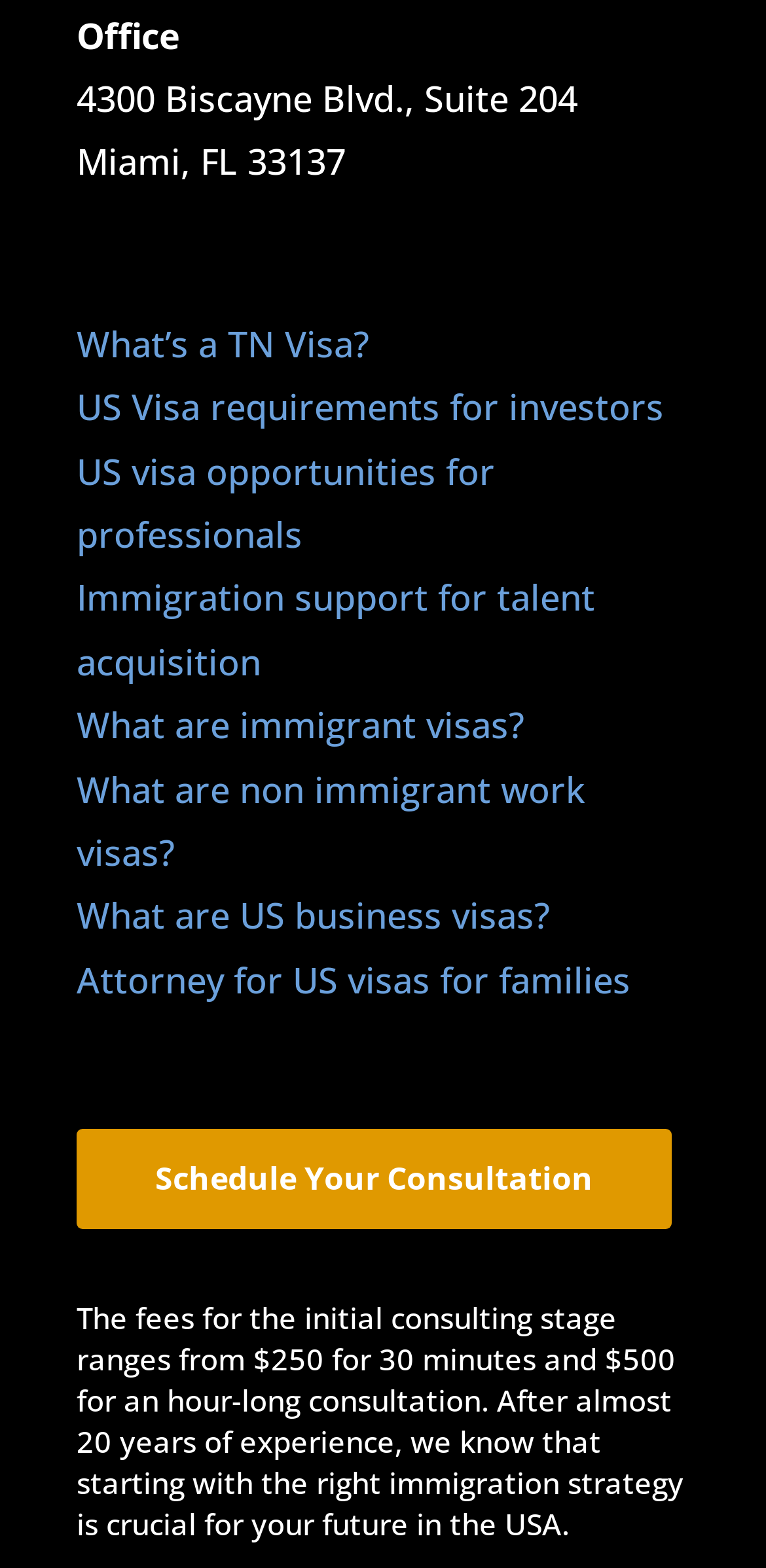What is the purpose of the consultation?
Answer briefly with a single word or phrase based on the image.

To determine immigration strategy